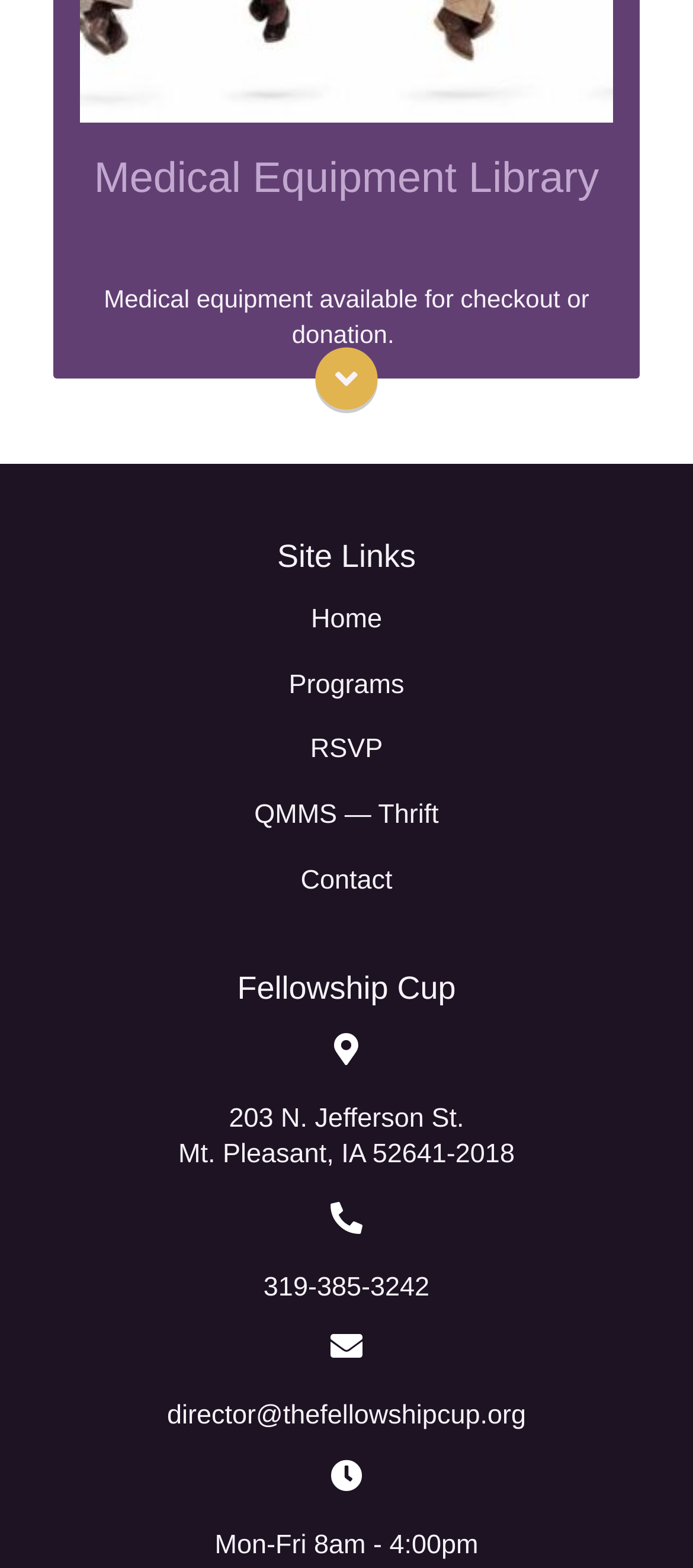Identify the bounding box coordinates for the UI element described as: "parent_node: 319-385-3242 aria-label="Go to tel:3193853242"".

[0.051, 0.763, 0.949, 0.832]